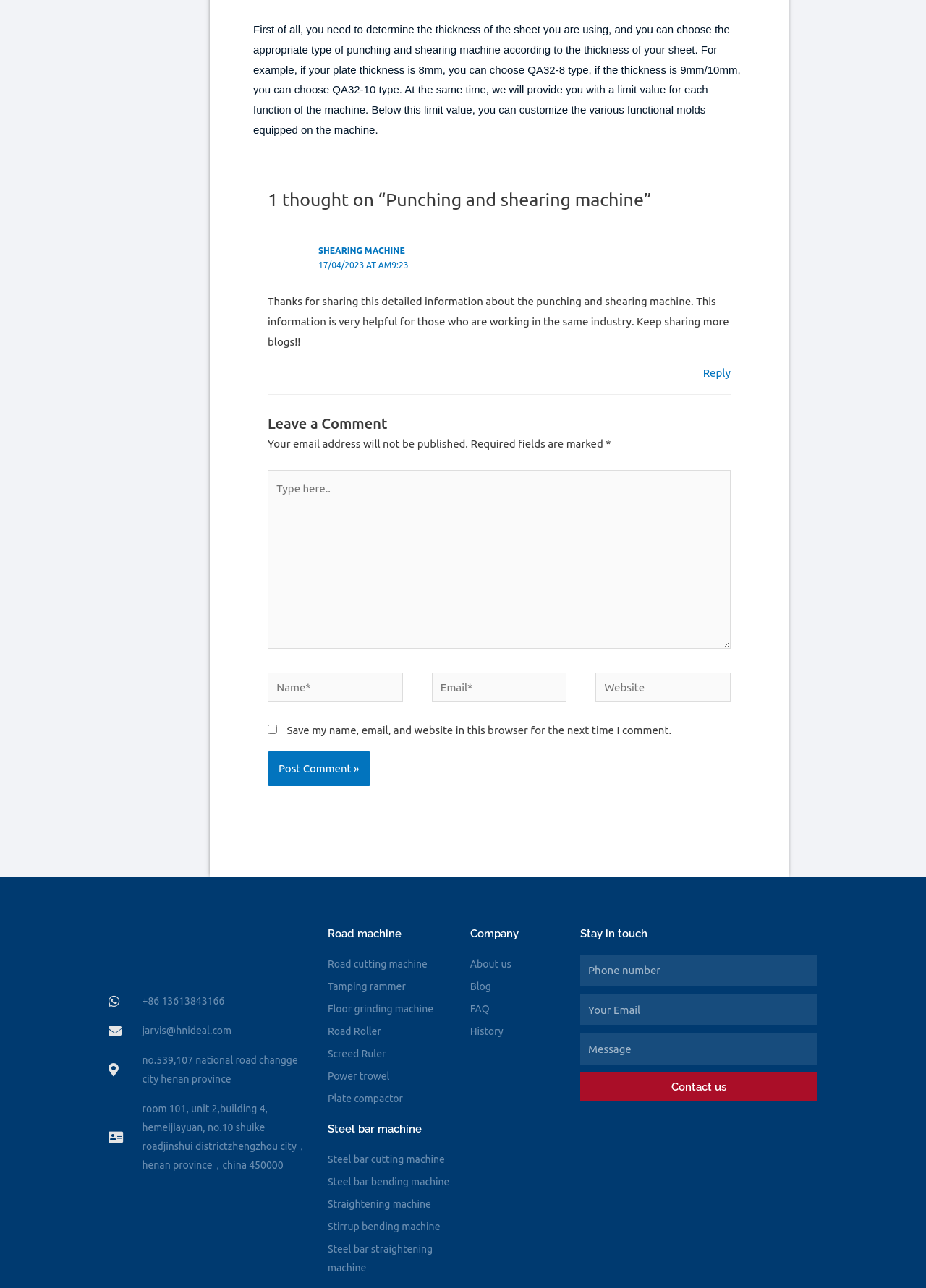What is the company's contact information?
Look at the screenshot and provide an in-depth answer.

The company's contact information can be found at the bottom of the webpage, where there are text boxes to input phone number and email, and a button to contact us.